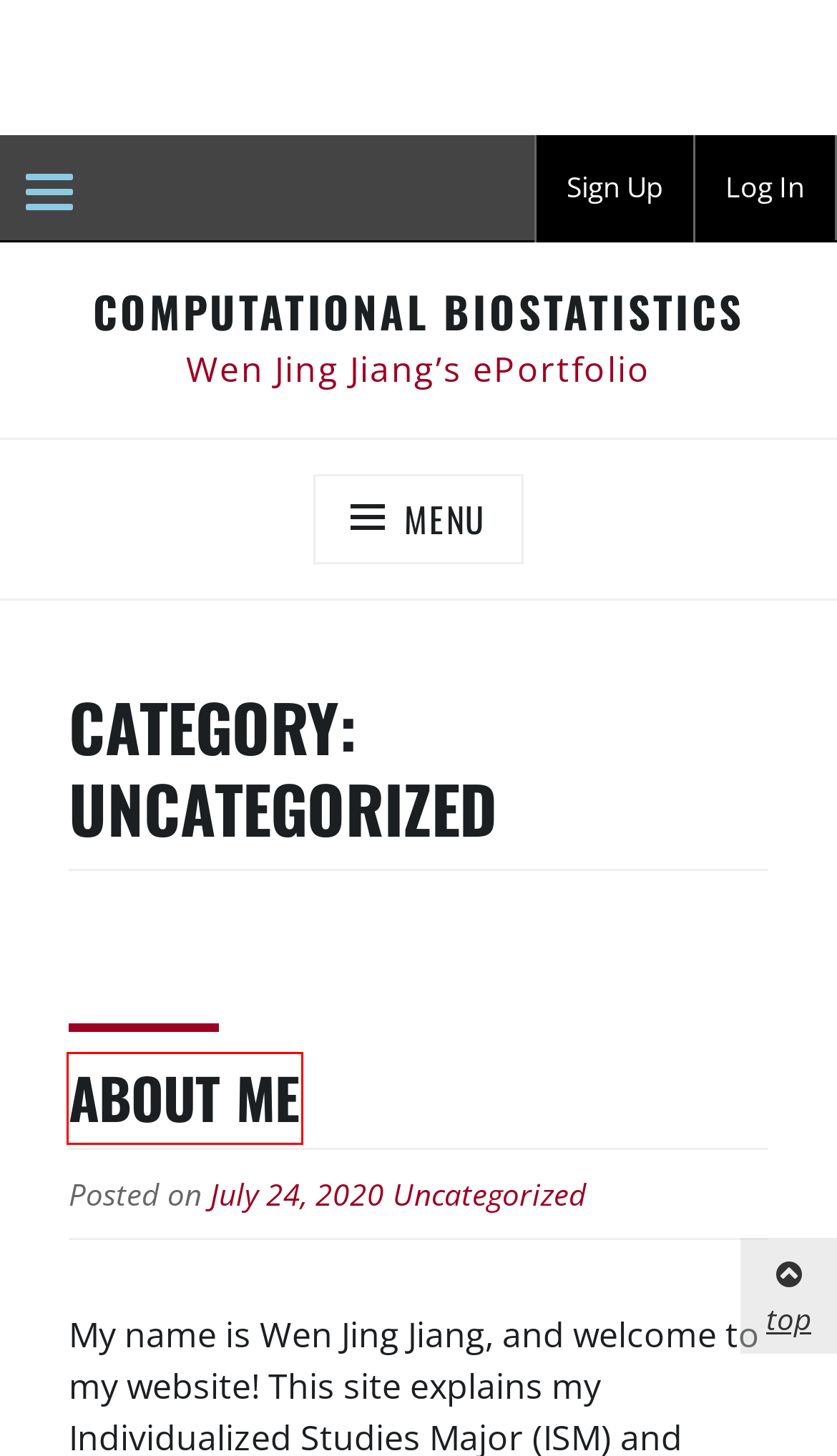Observe the screenshot of a webpage with a red bounding box highlighting an element. Choose the webpage description that accurately reflects the new page after the element within the bounding box is clicked. Here are the candidates:
A. Log In ‹ Computational Biostatistics — WordPress
B. Geneseo OpenLab
C. July 2020 – Computational Biostatistics
D. Computational Biostatistics
E. Commons In A Box
F. About Me – Computational Biostatistics
G. Comments for Computational Biostatistics
H. Blog Tool, Publishing Platform, and CMS – WordPress.org

F